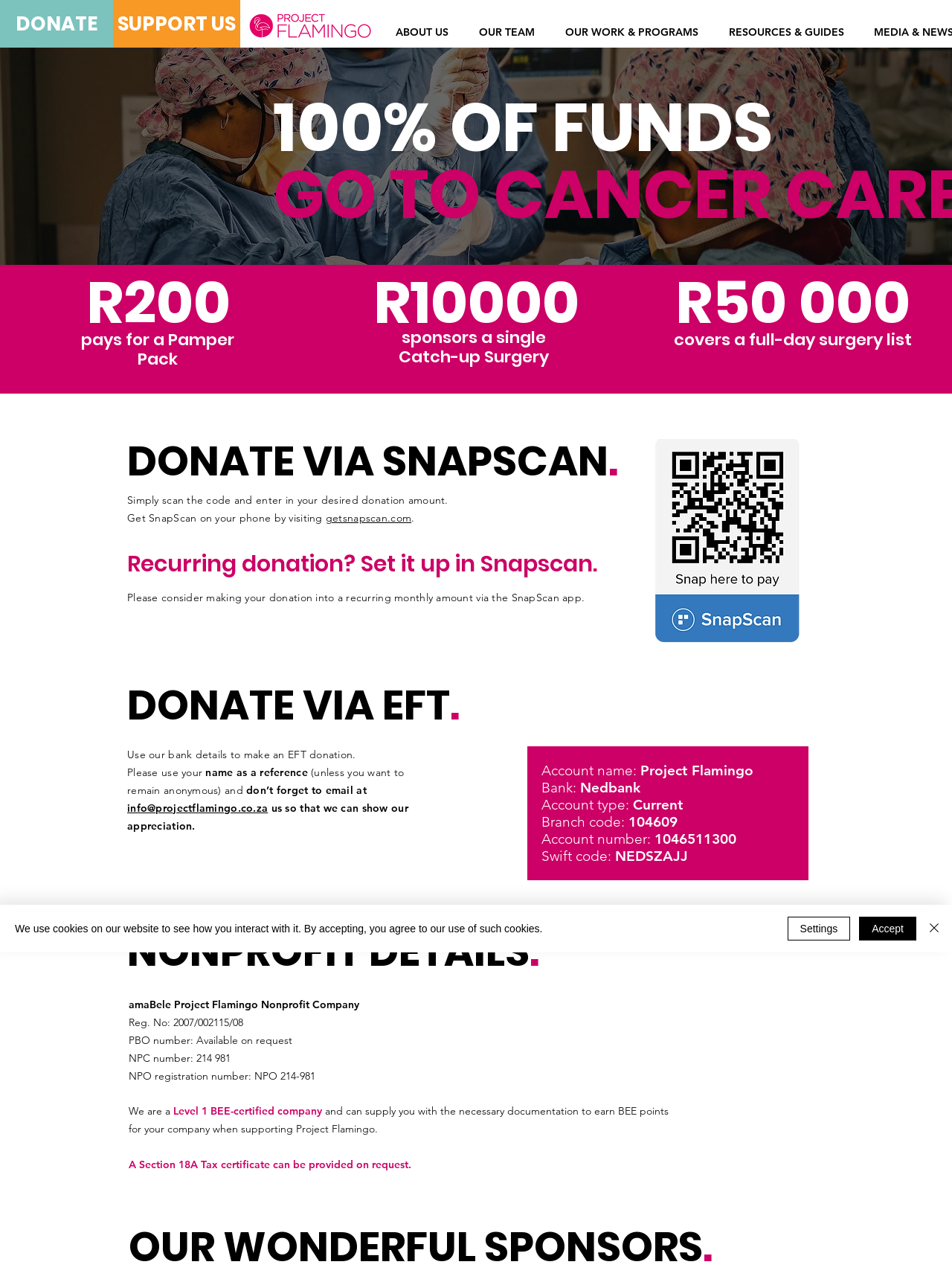Find the bounding box coordinates of the element to click in order to complete this instruction: "Click on the 'Asian Cuisine' tag". The bounding box coordinates must be four float numbers between 0 and 1, denoted as [left, top, right, bottom].

None